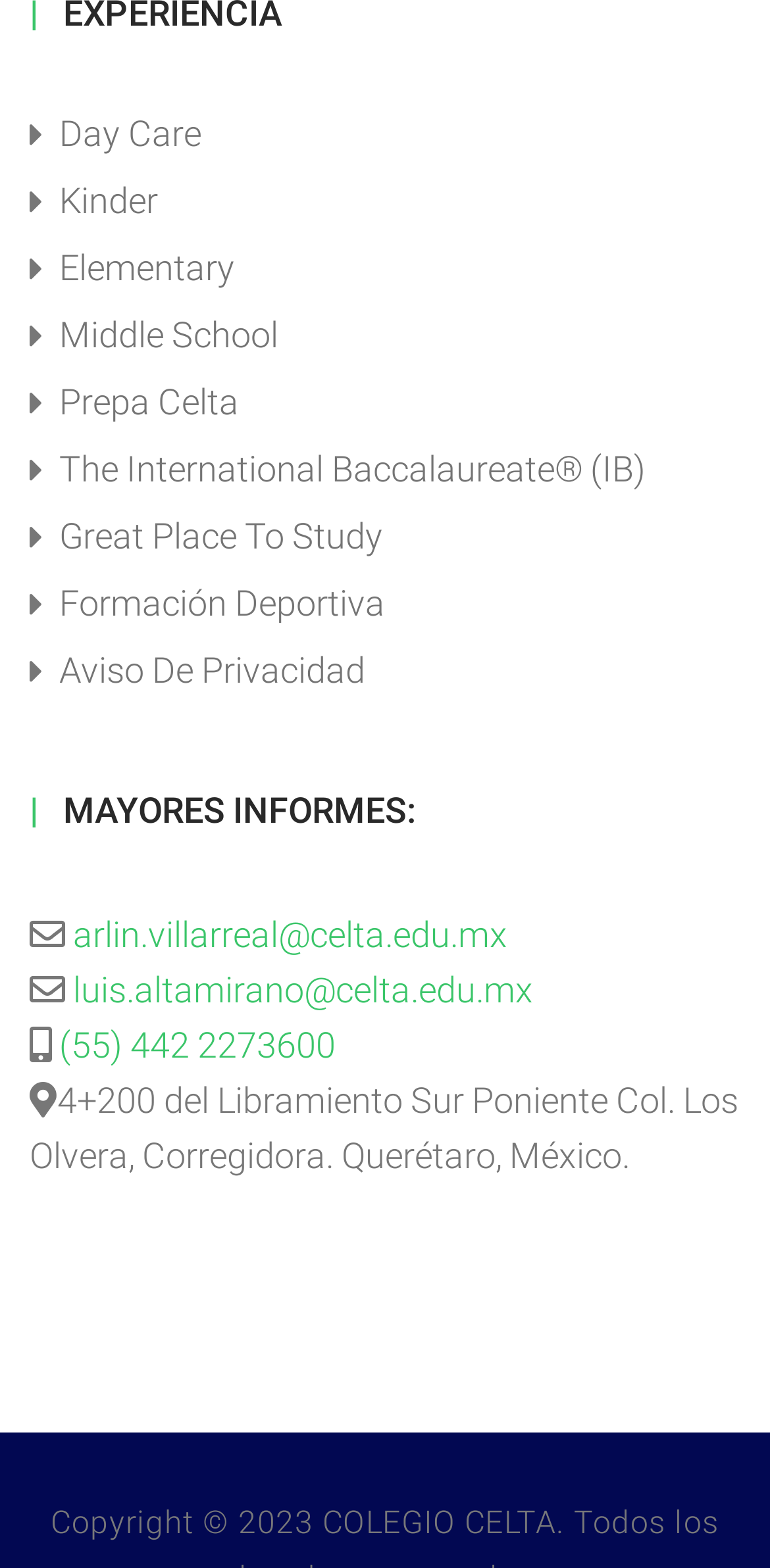What type of education is offered?
Refer to the image and answer the question using a single word or phrase.

Day Care to IB